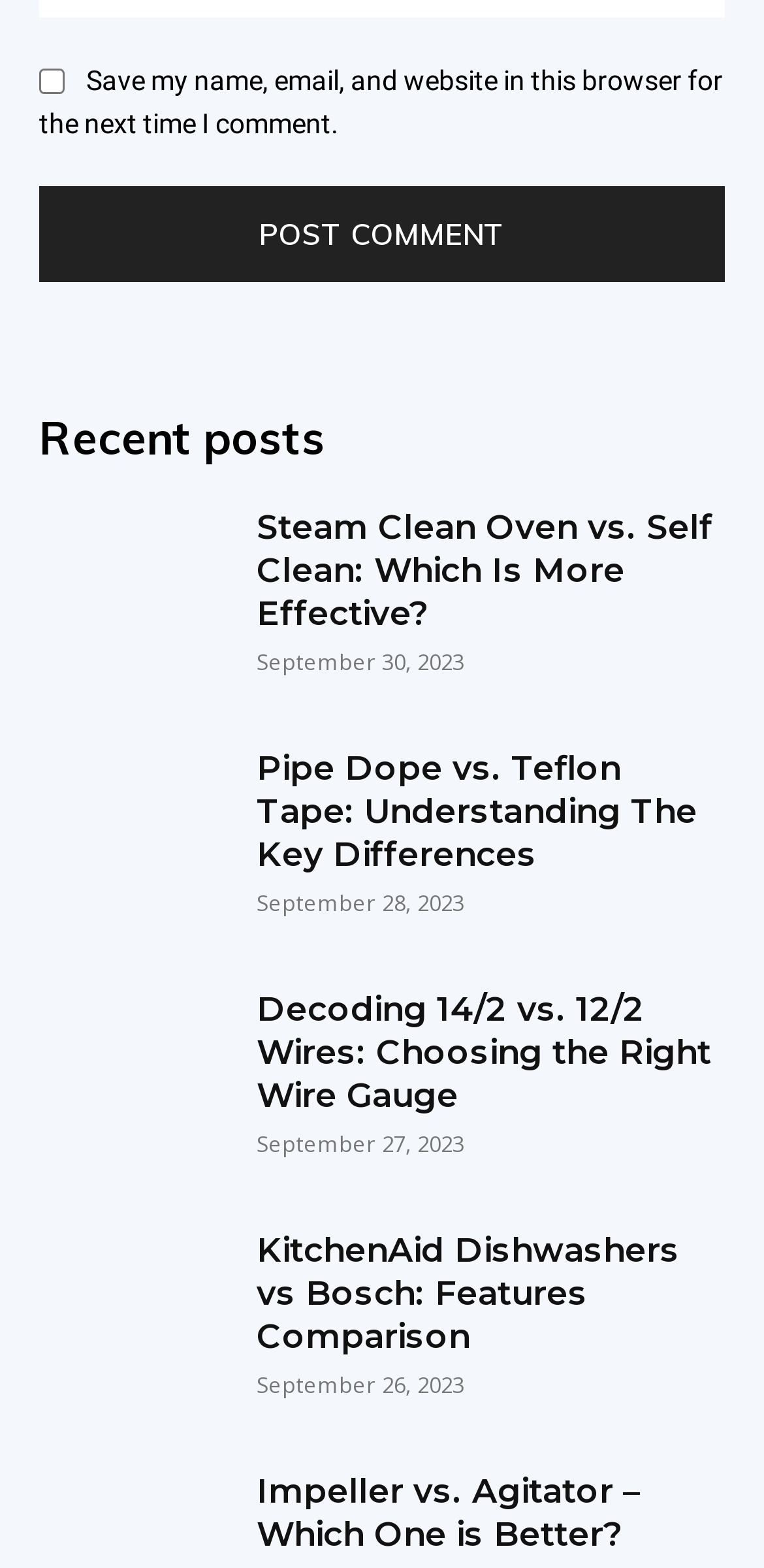Can you pinpoint the bounding box coordinates for the clickable element required for this instruction: "Share on Facebook"? The coordinates should be four float numbers between 0 and 1, i.e., [left, top, right, bottom].

None